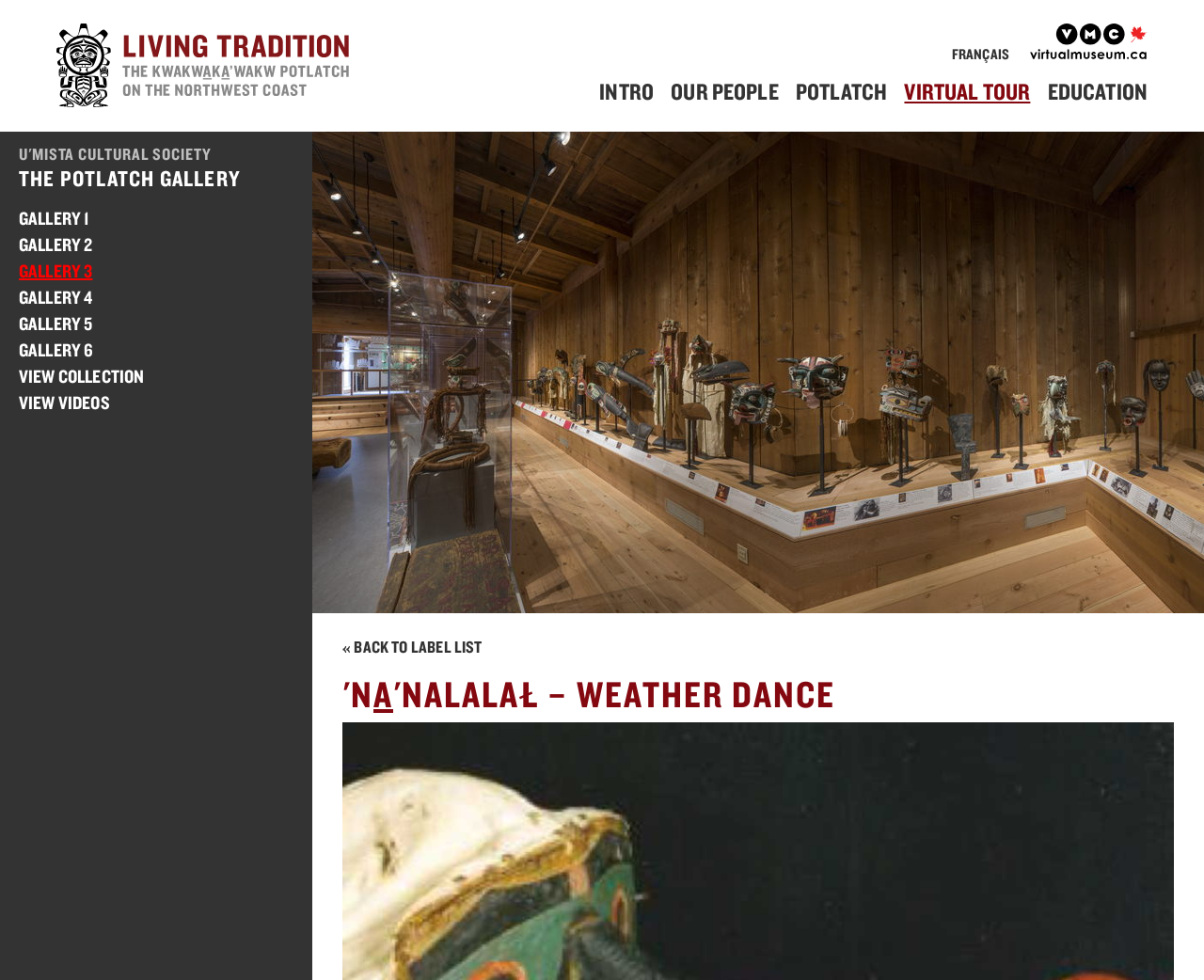Please locate the bounding box coordinates of the element that needs to be clicked to achieve the following instruction: "View the Virtual Museum of Canada". The coordinates should be four float numbers between 0 and 1, i.e., [left, top, right, bottom].

[0.855, 0.024, 0.953, 0.06]